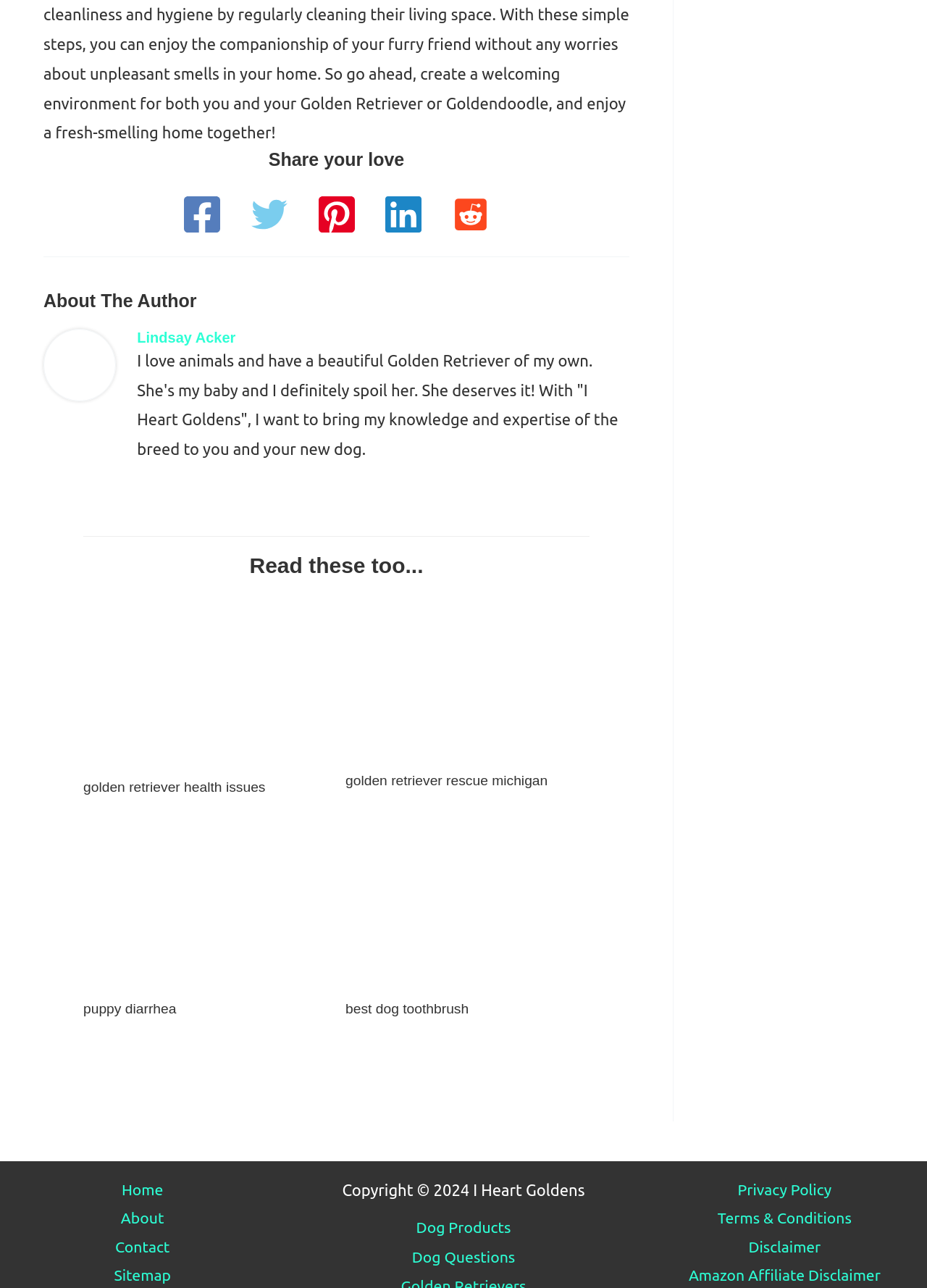Locate the bounding box coordinates of the element to click to perform the following action: 'Enter your name in the input field'. The coordinates should be given as four float values between 0 and 1, in the form of [left, top, right, bottom].

None